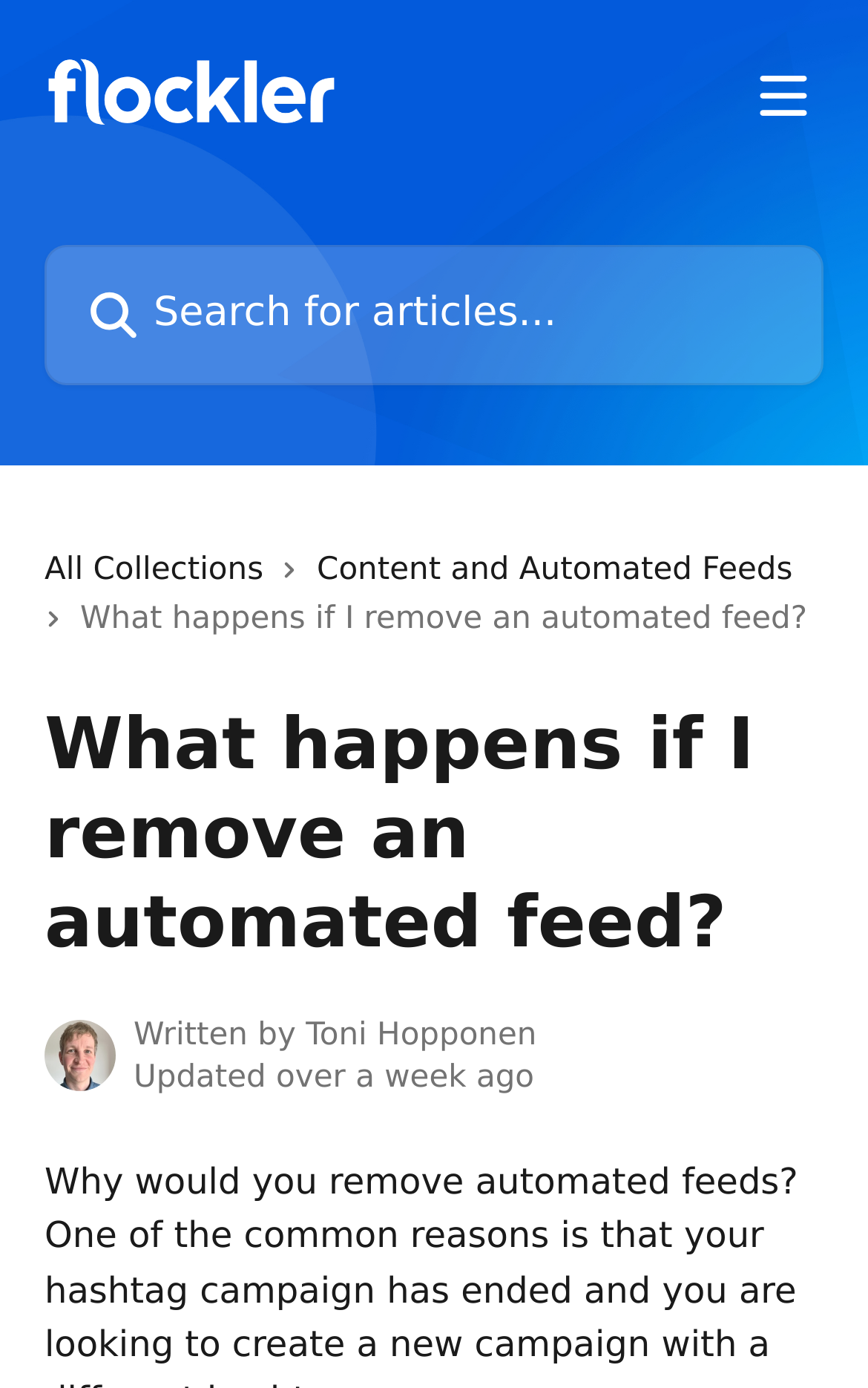Refer to the screenshot and give an in-depth answer to this question: How many main navigation links are there?

I found the main navigation links by looking at the link elements with the texts 'All Collections' and 'Content and Automated Feeds' which are located at the top of the webpage, indicating that there are 2 main navigation links.